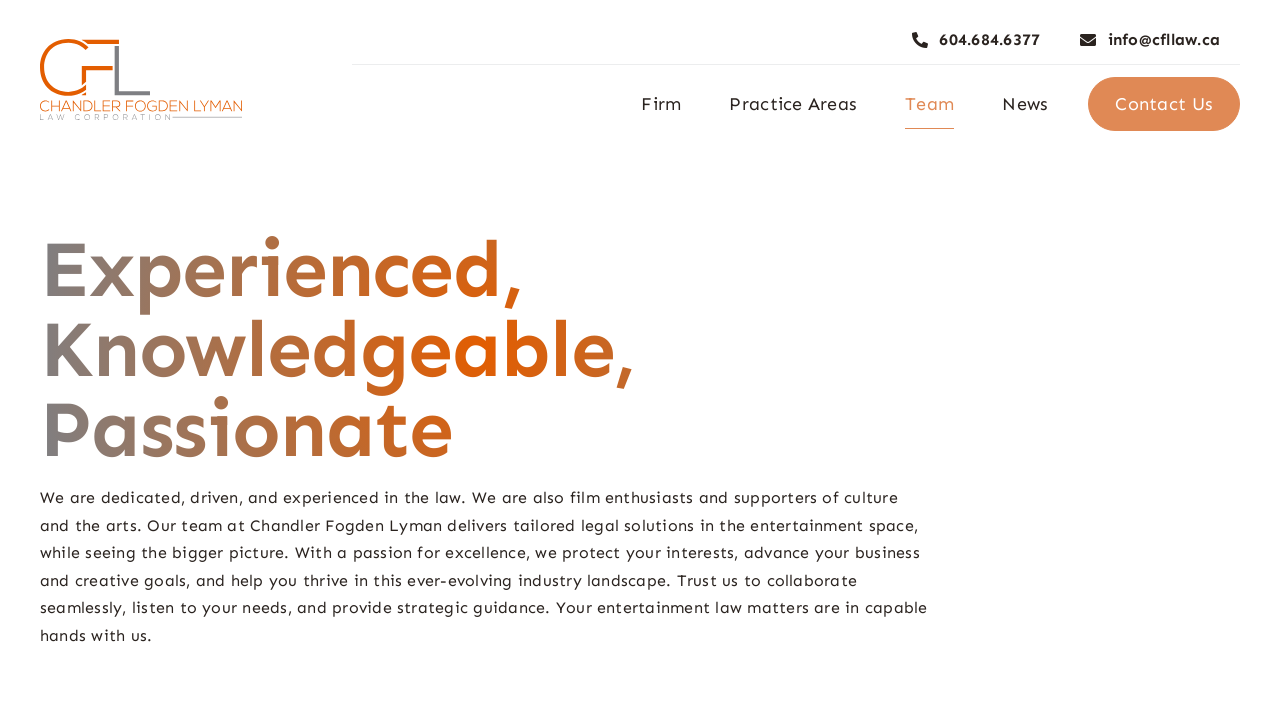Analyze and describe the webpage in a detailed narrative.

The webpage is about Chandler Fogden Lyman Law Corporation, an entertainment law firm based in Vancouver, BC. At the top left corner, there is a logo of the law corporation, accompanied by an image with the same name. On the top right corner, there are two links: a phone number "604.684.6377" and an email address "info@cfllaw.ca".

Below the logo and the contact information, there is a navigation menu with four links: "Firm", "Practice Areas", "Team", and "News". These links are aligned horizontally and take up about half of the screen width.

Further down, there is a heading that reads "Experienced, Knowledgeable, Passionate". Below the heading, there is a paragraph of text that describes the law corporation's mission and values. The text explains that the corporation is dedicated to delivering tailored legal solutions in the entertainment space, while also being passionate about excellence and committed to protecting clients' interests.

At the bottom right corner, there is a link to "Contact Us". Overall, the webpage has a simple and clean layout, with a focus on presenting the law corporation's identity and mission.